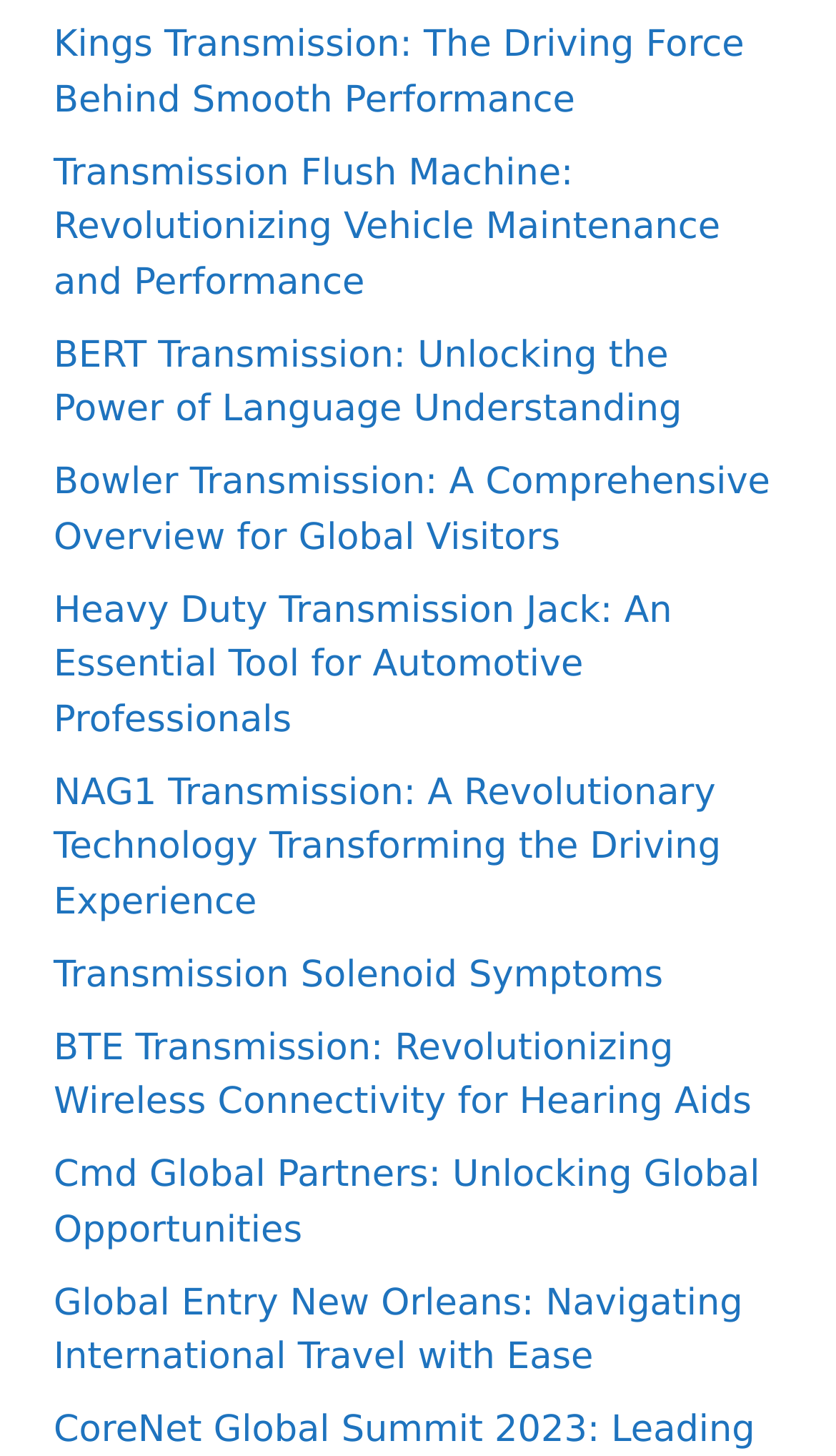Given the element description "Transmission Solenoid Symptoms", identify the bounding box of the corresponding UI element.

[0.064, 0.655, 0.793, 0.684]